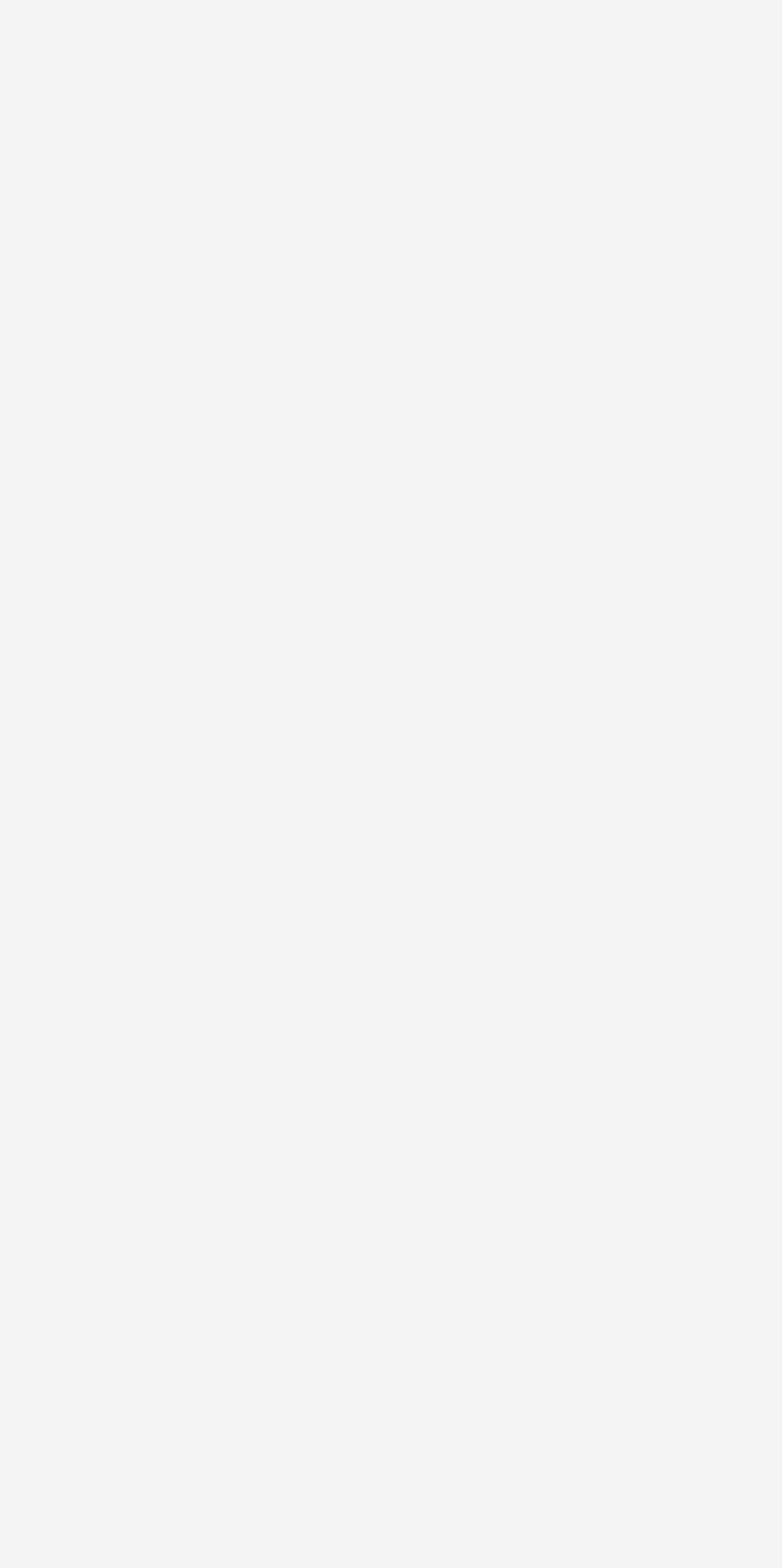Find and provide the bounding box coordinates for the UI element described with: "September 9, 2020".

None